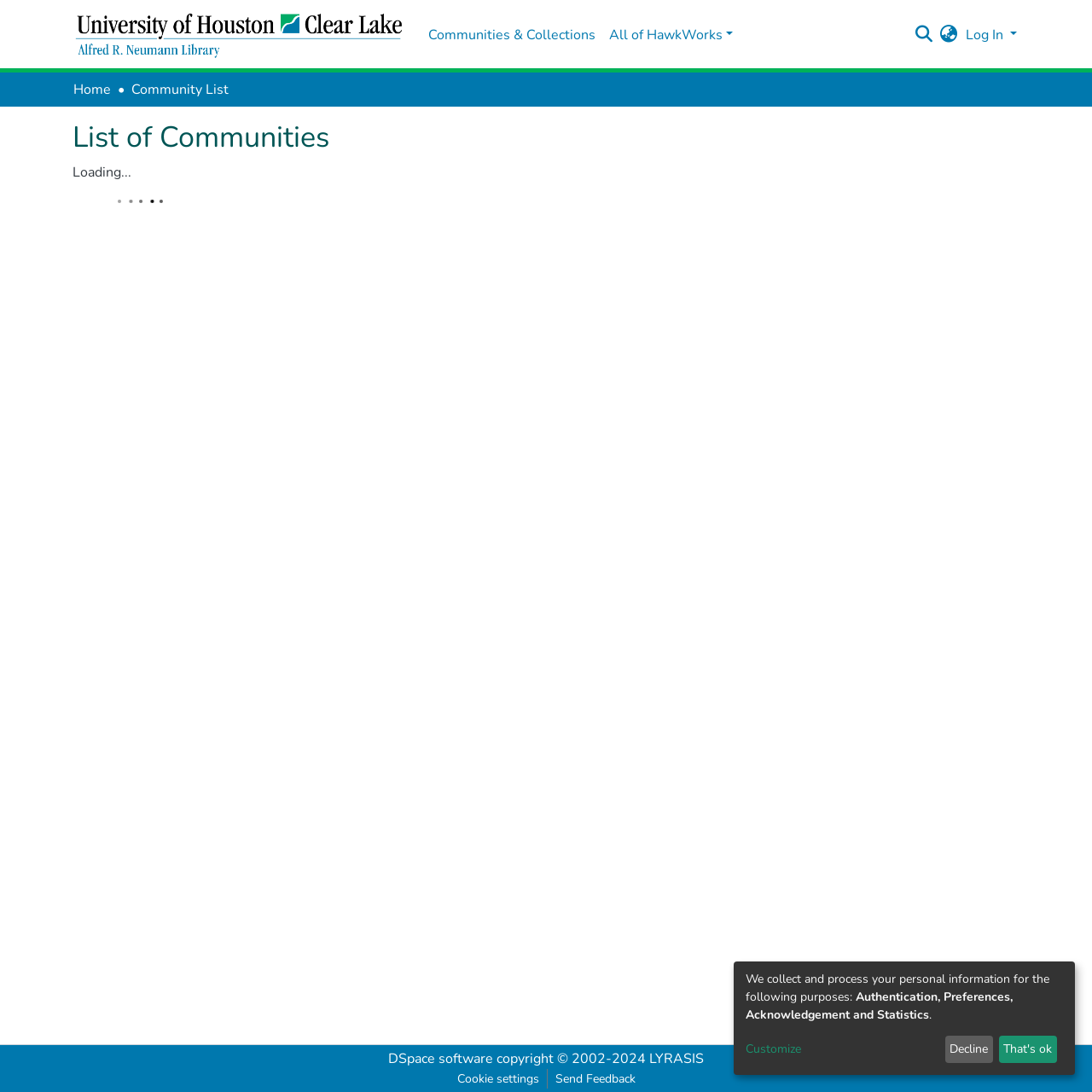Show me the bounding box coordinates of the clickable region to achieve the task as per the instruction: "Search for something".

[0.833, 0.016, 0.856, 0.046]